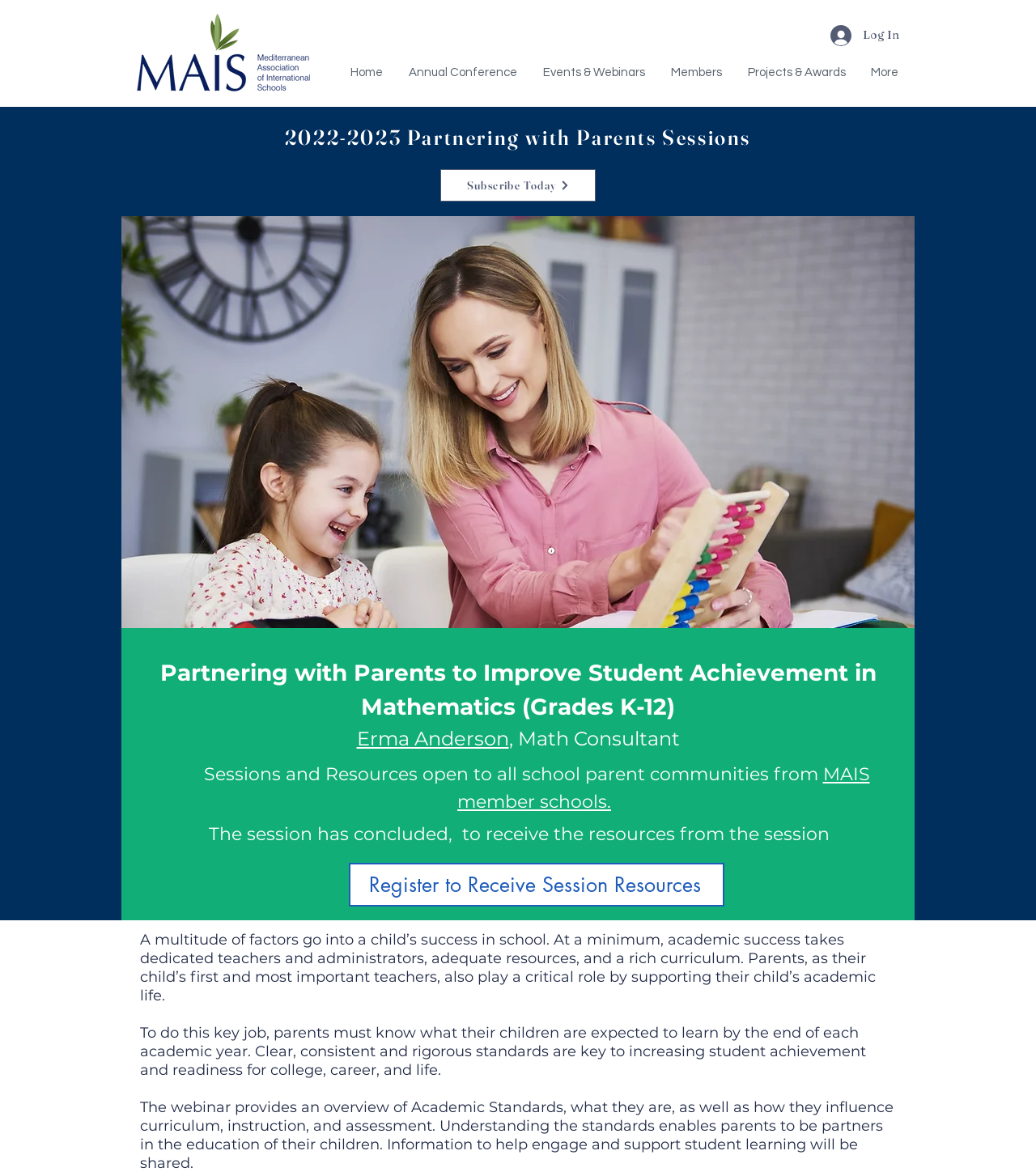Please identify the bounding box coordinates of the element's region that needs to be clicked to fulfill the following instruction: "Click the Log In button". The bounding box coordinates should consist of four float numbers between 0 and 1, i.e., [left, top, right, bottom].

[0.791, 0.017, 0.879, 0.044]